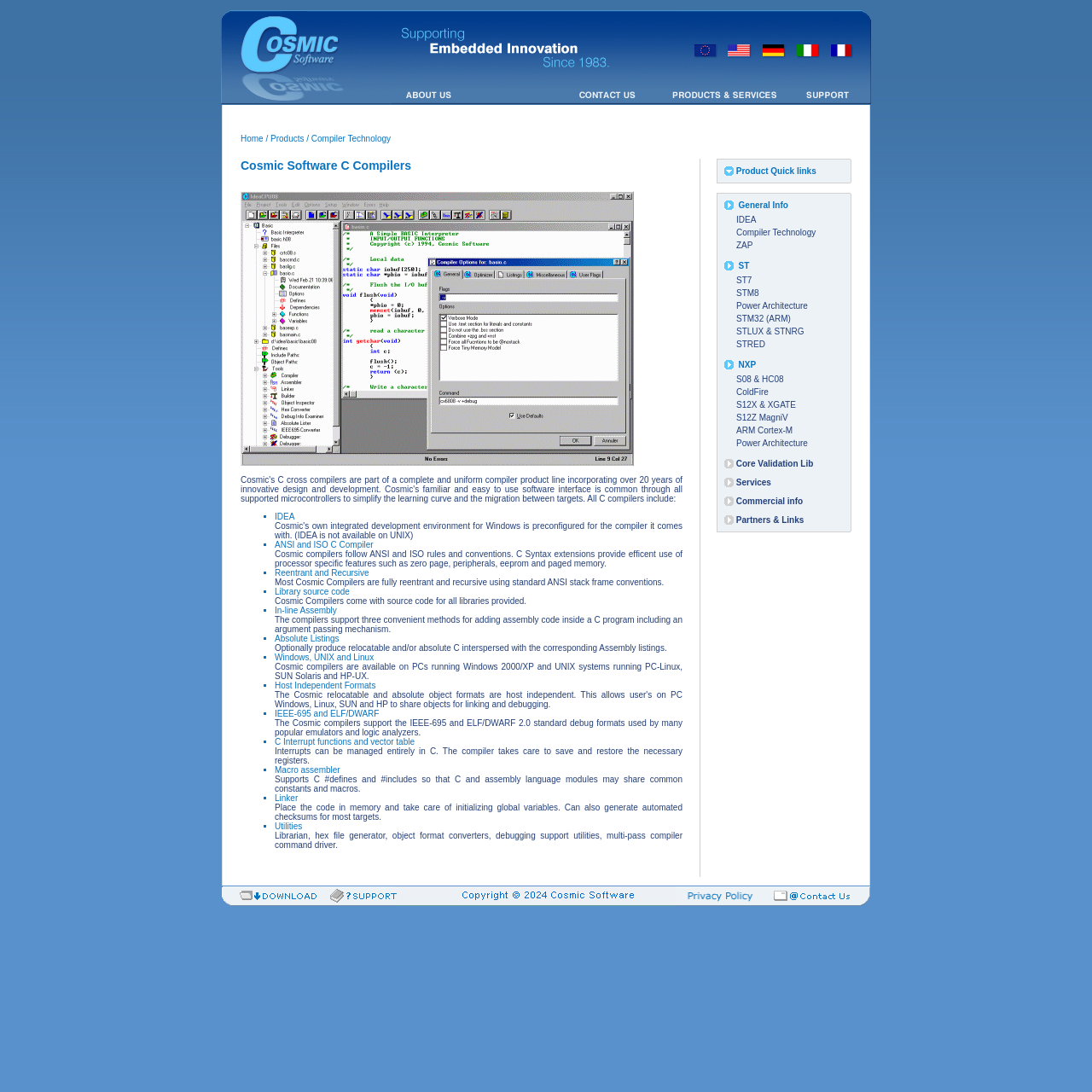Provide the bounding box coordinates of the section that needs to be clicked to accomplish the following instruction: "Click the Cosmic EU link."

[0.63, 0.059, 0.661, 0.073]